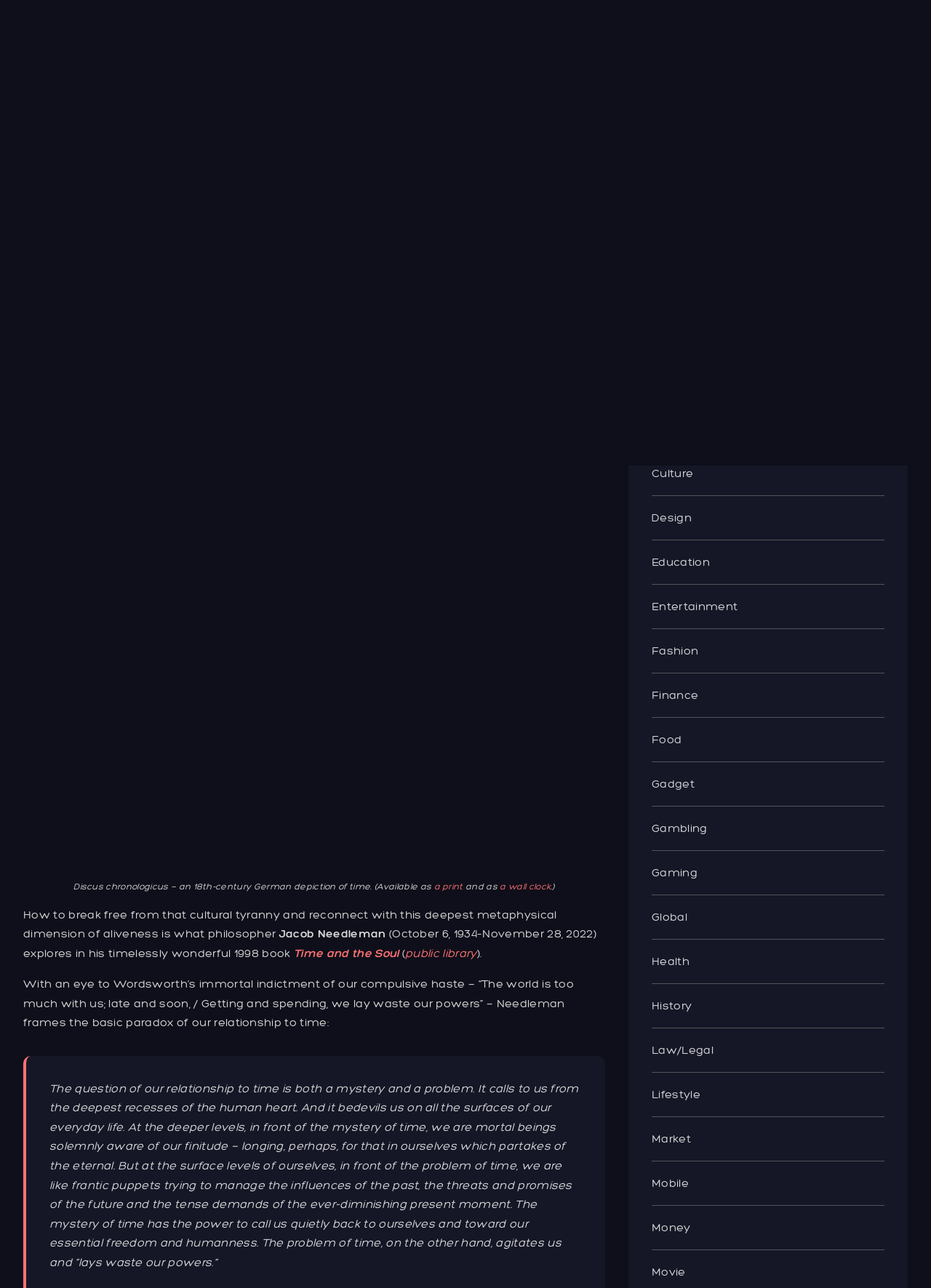Pinpoint the bounding box coordinates of the clickable area needed to execute the instruction: "View the image 'Discus chronologicus'". The coordinates should be specified as four float numbers between 0 and 1, i.e., [left, top, right, bottom].

[0.025, 0.254, 0.65, 0.694]